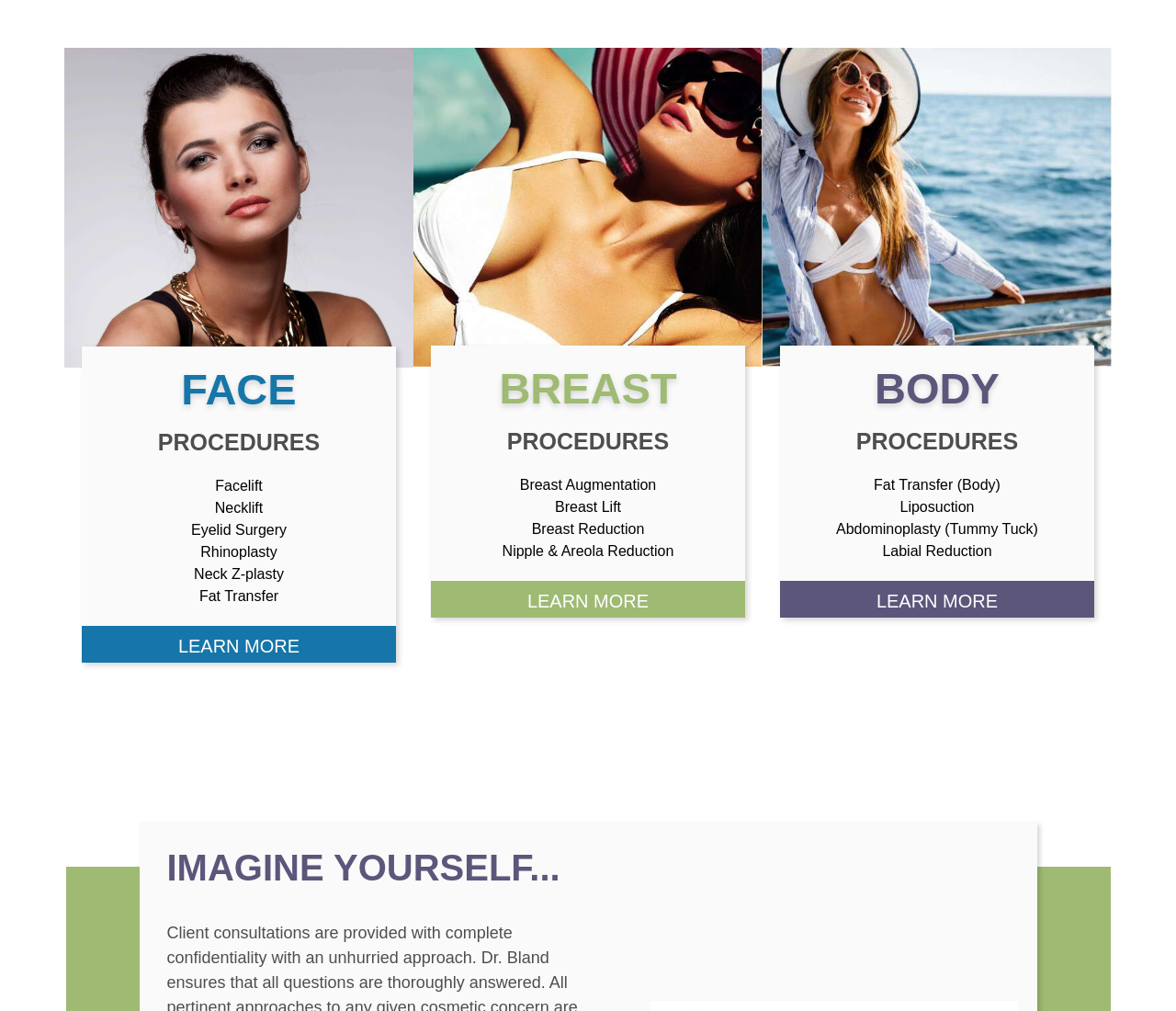What is the first procedure listed under 'FACE'?
Please analyze the image and answer the question with as much detail as possible.

The first procedure listed under the 'FACE' section is 'Facelift', which is a link that can be clicked to learn more about the procedure.